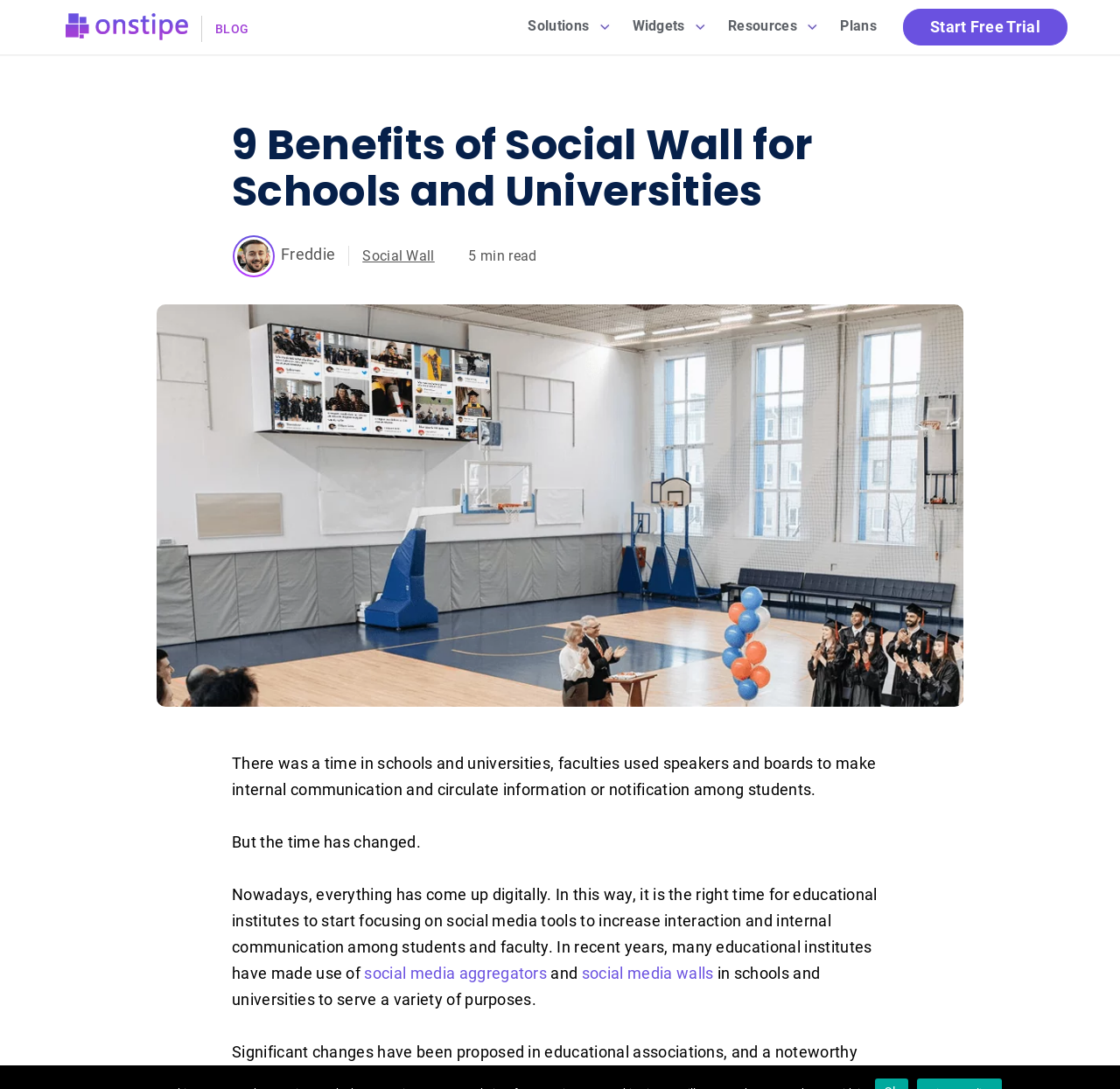What is the topic of the article?
Please respond to the question thoroughly and include all relevant details.

I determined the answer by looking at the heading of the webpage, which has the text '9 Benefits of Social Wall for Schools and Universities', and also by reading the content of the article, which discusses the use of social walls in educational institutes.